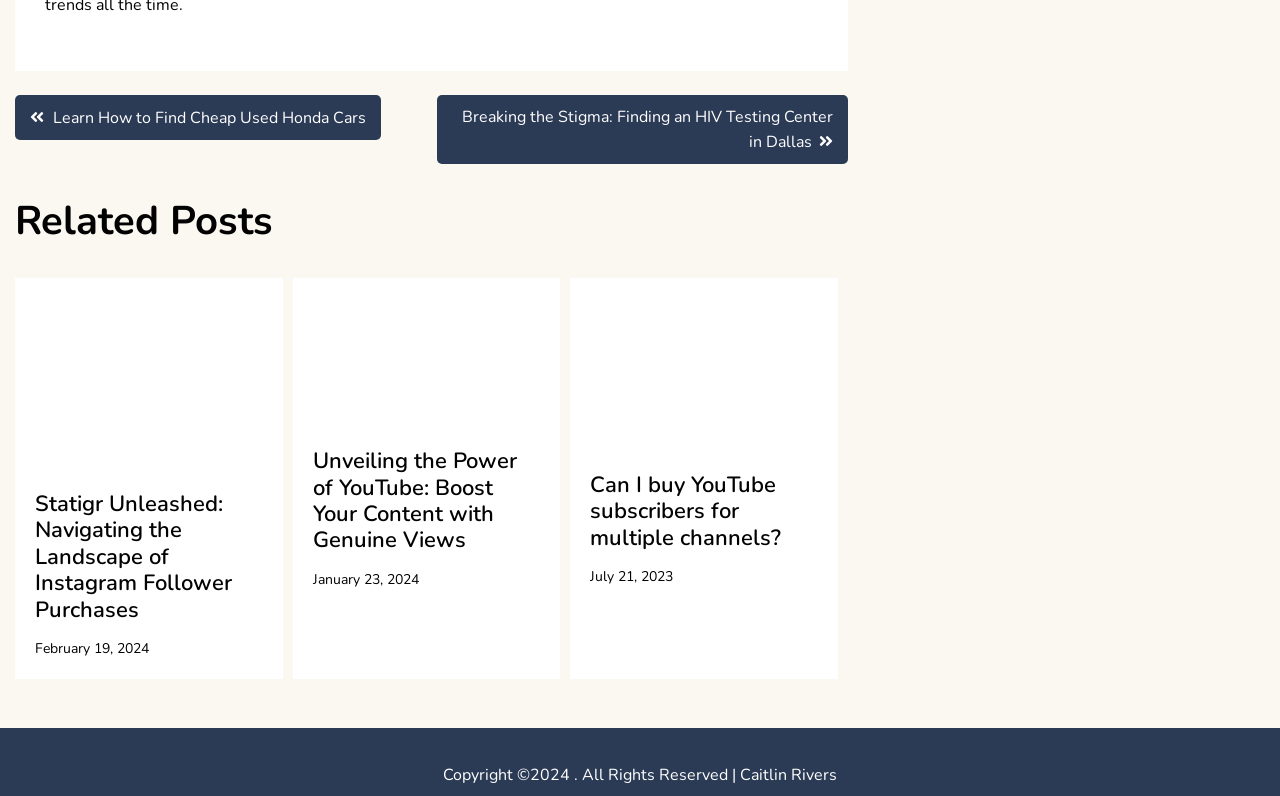Determine the bounding box coordinates of the clickable region to carry out the instruction: "Read 'Unveiling the Power of YouTube: Boost Your Content with Genuine Views'".

[0.244, 0.563, 0.422, 0.696]